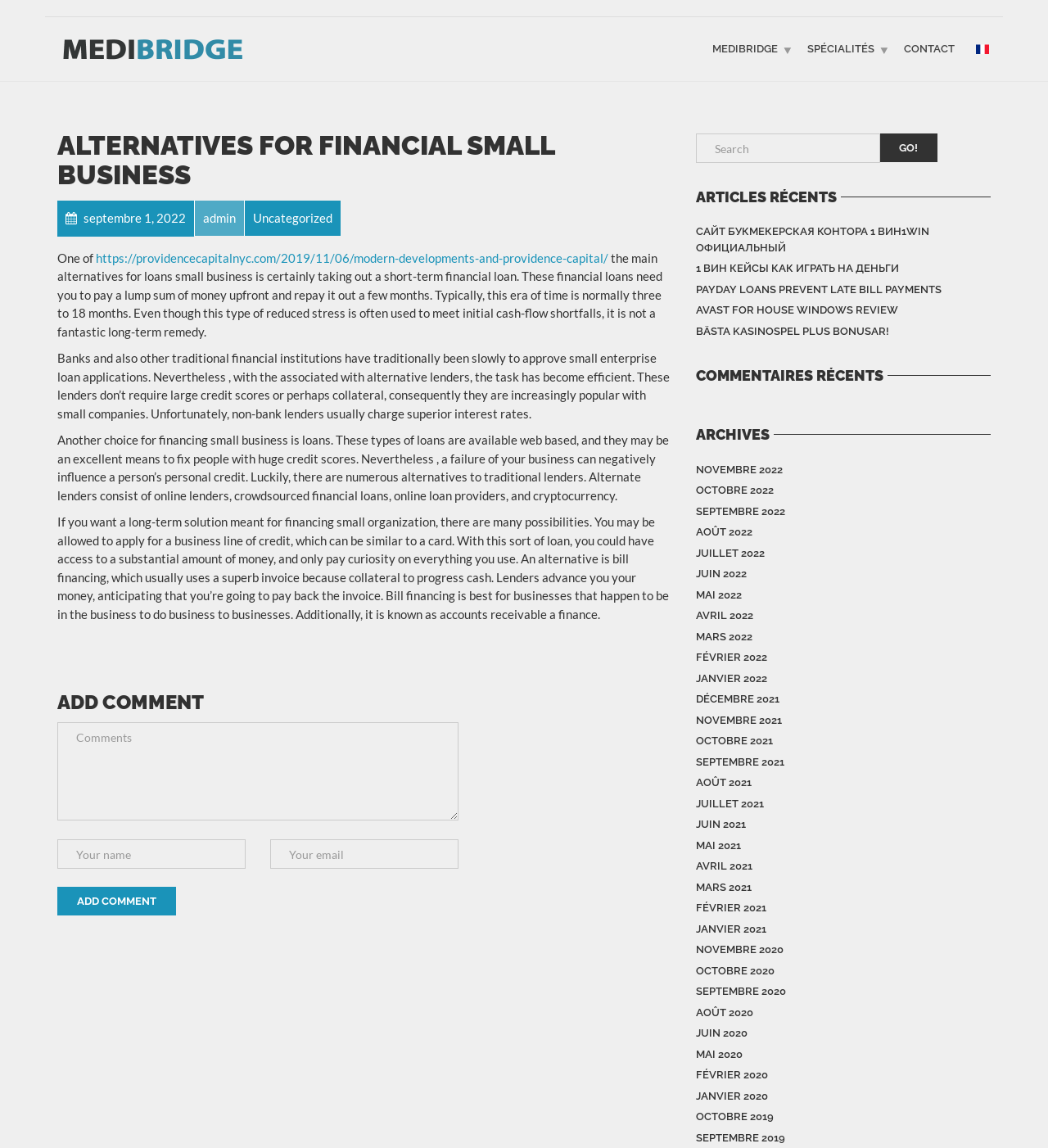What is the main topic of the article?
Please answer the question with a detailed and comprehensive explanation.

The main topic of the article can be determined by reading the heading 'ALTERNATIVES FOR FINANCIAL SMALL BUSINESS' and the subsequent paragraphs that discuss different alternatives for financing small businesses.